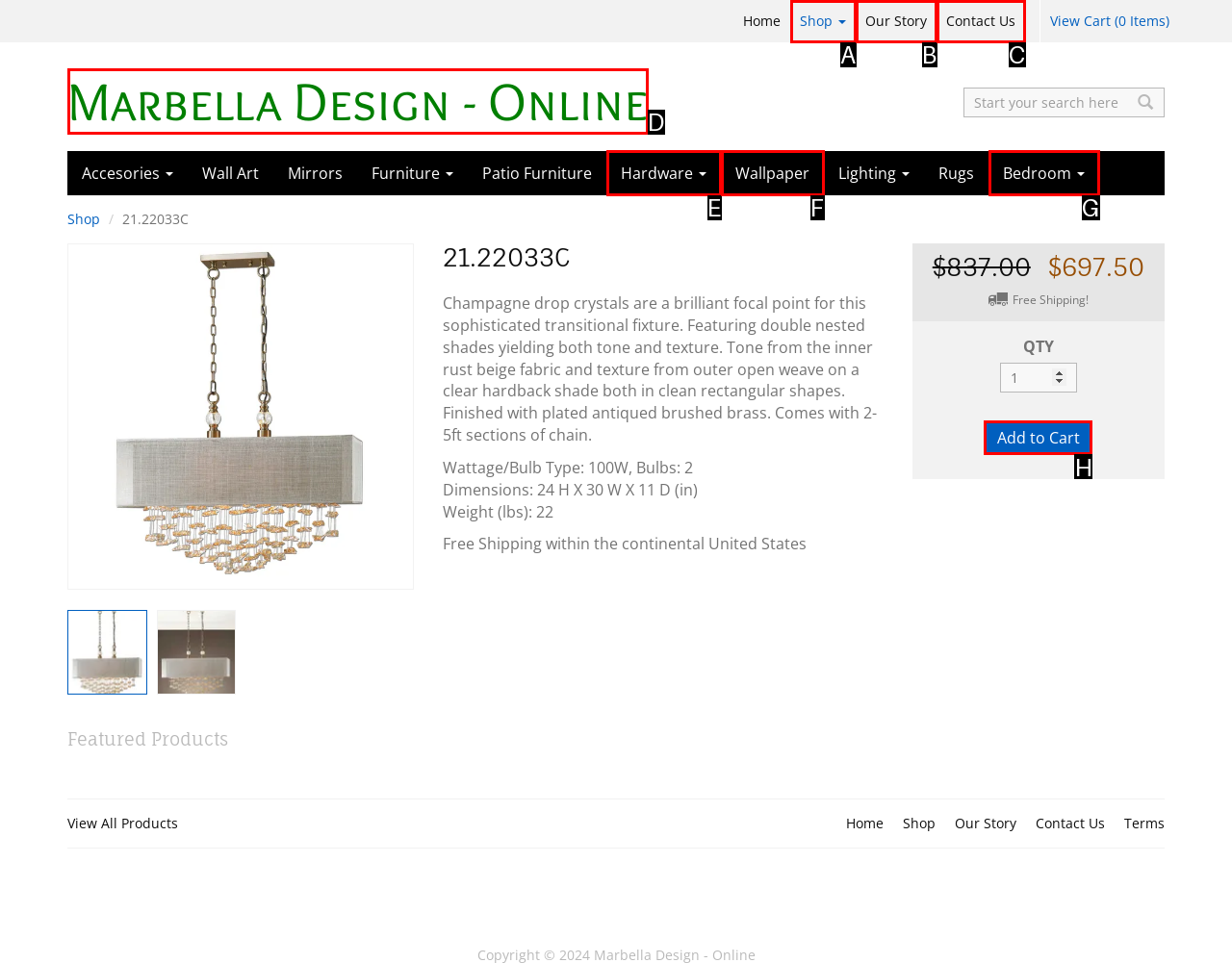Identify which HTML element aligns with the description: Get Started
Answer using the letter of the correct choice from the options available.

None